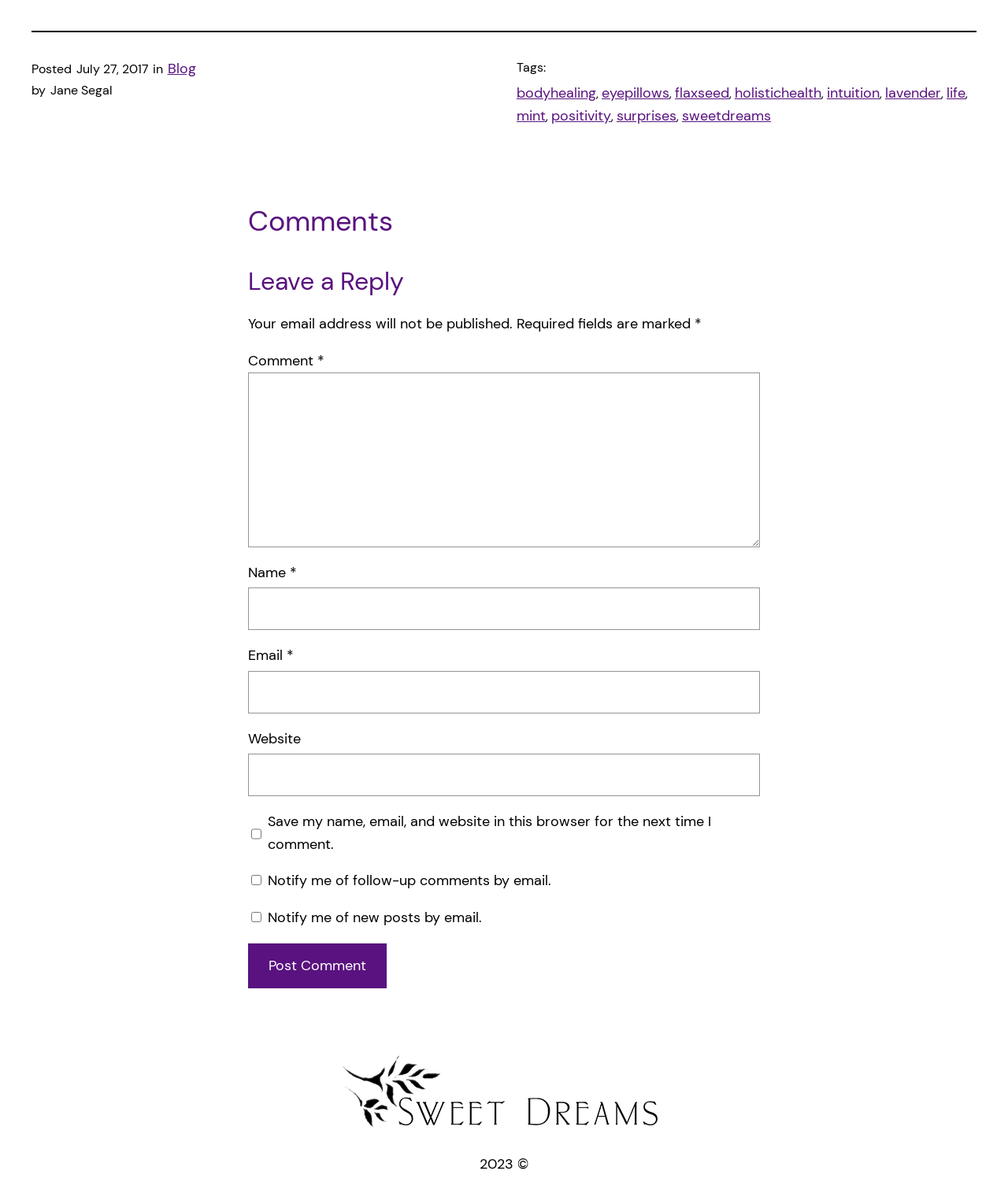Find the bounding box coordinates for the area you need to click to carry out the instruction: "Click the 'Sweet Dreams' link". The coordinates should be four float numbers between 0 and 1, indicated as [left, top, right, bottom].

[0.34, 0.925, 0.652, 0.941]